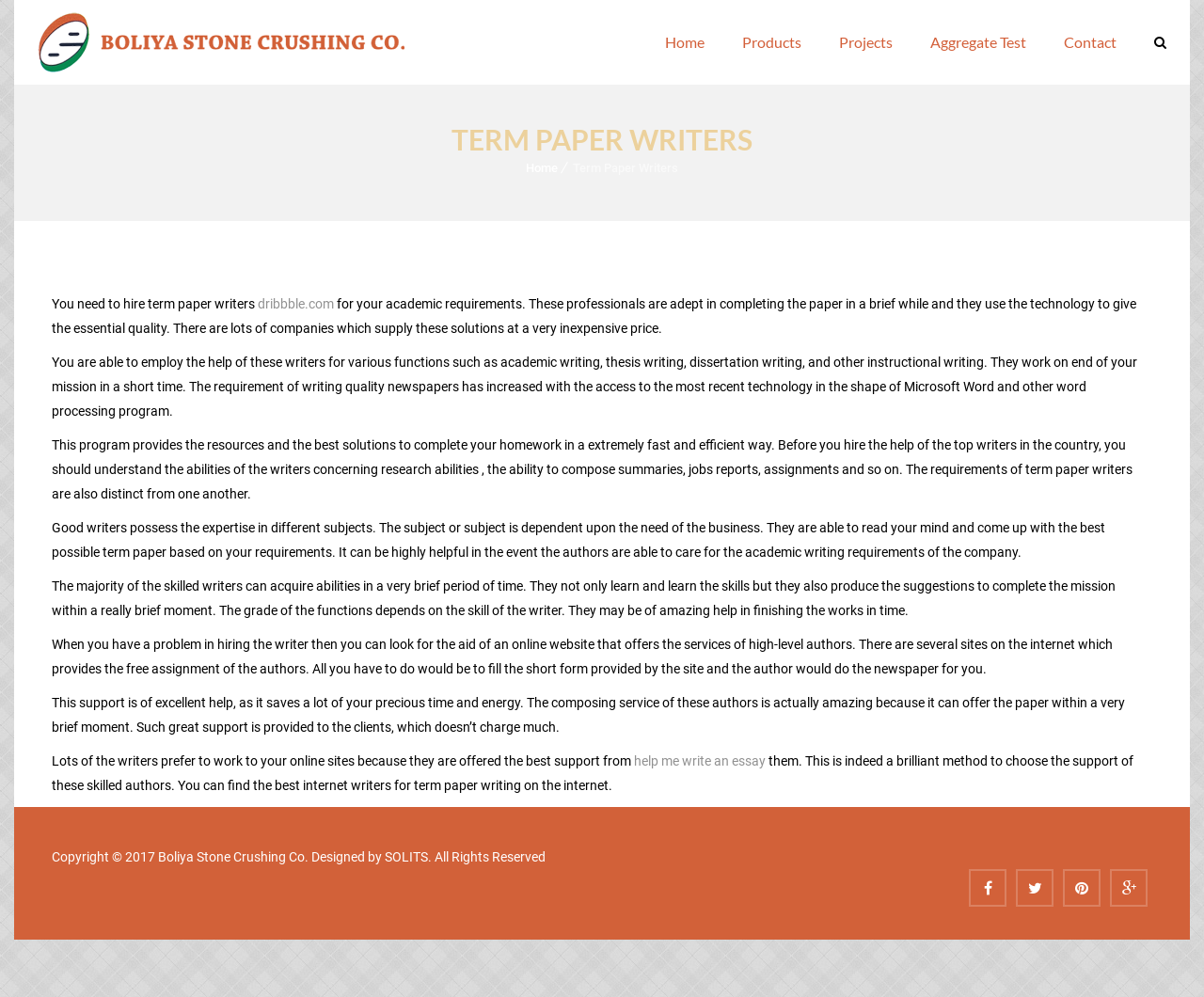Predict the bounding box coordinates of the UI element that matches this description: "Aggregate Test". The coordinates should be in the format [left, top, right, bottom] with each value between 0 and 1.

[0.757, 0.0, 0.868, 0.085]